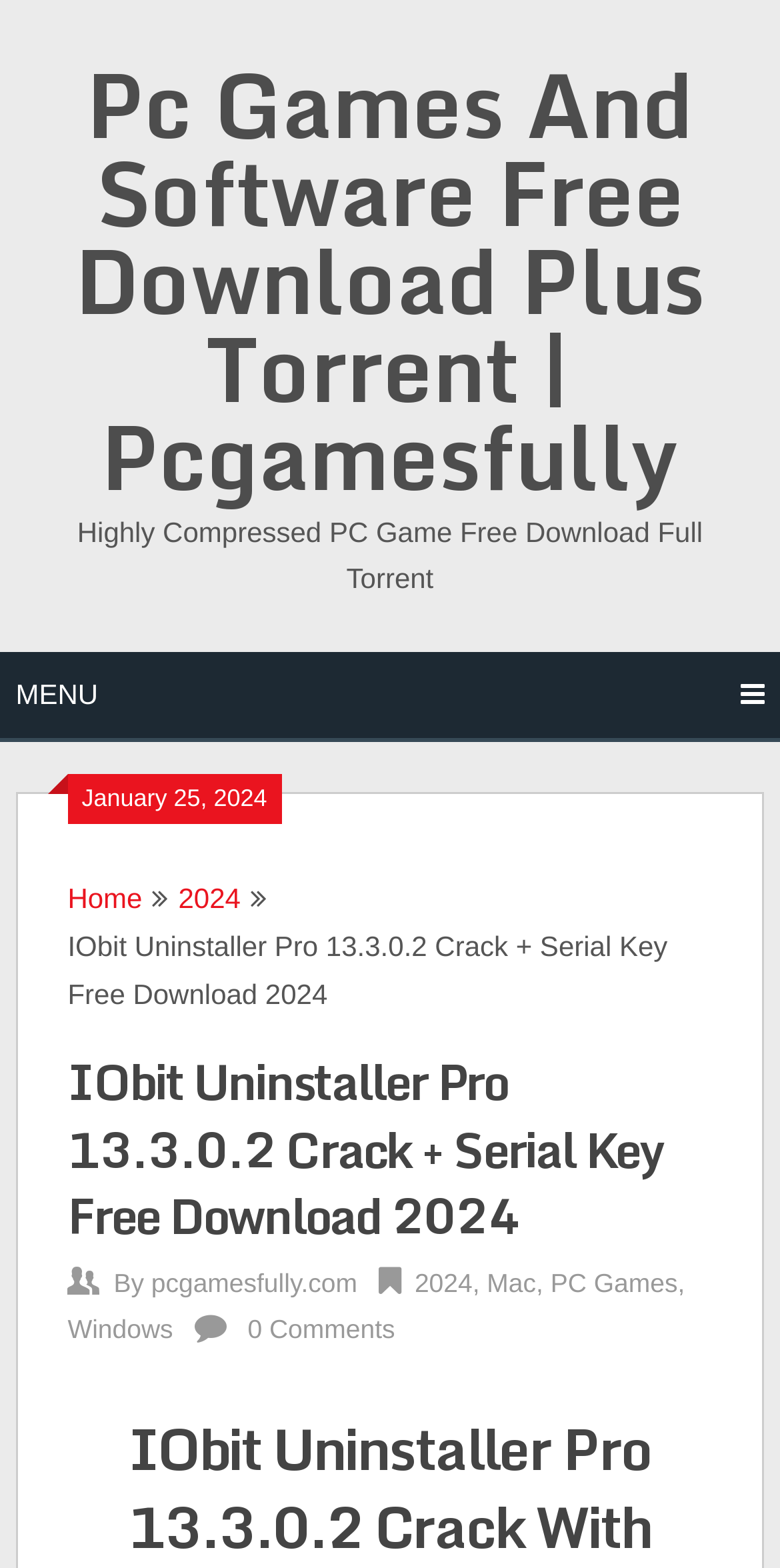Based on the description "2024", find the bounding box of the specified UI element.

[0.229, 0.562, 0.308, 0.583]